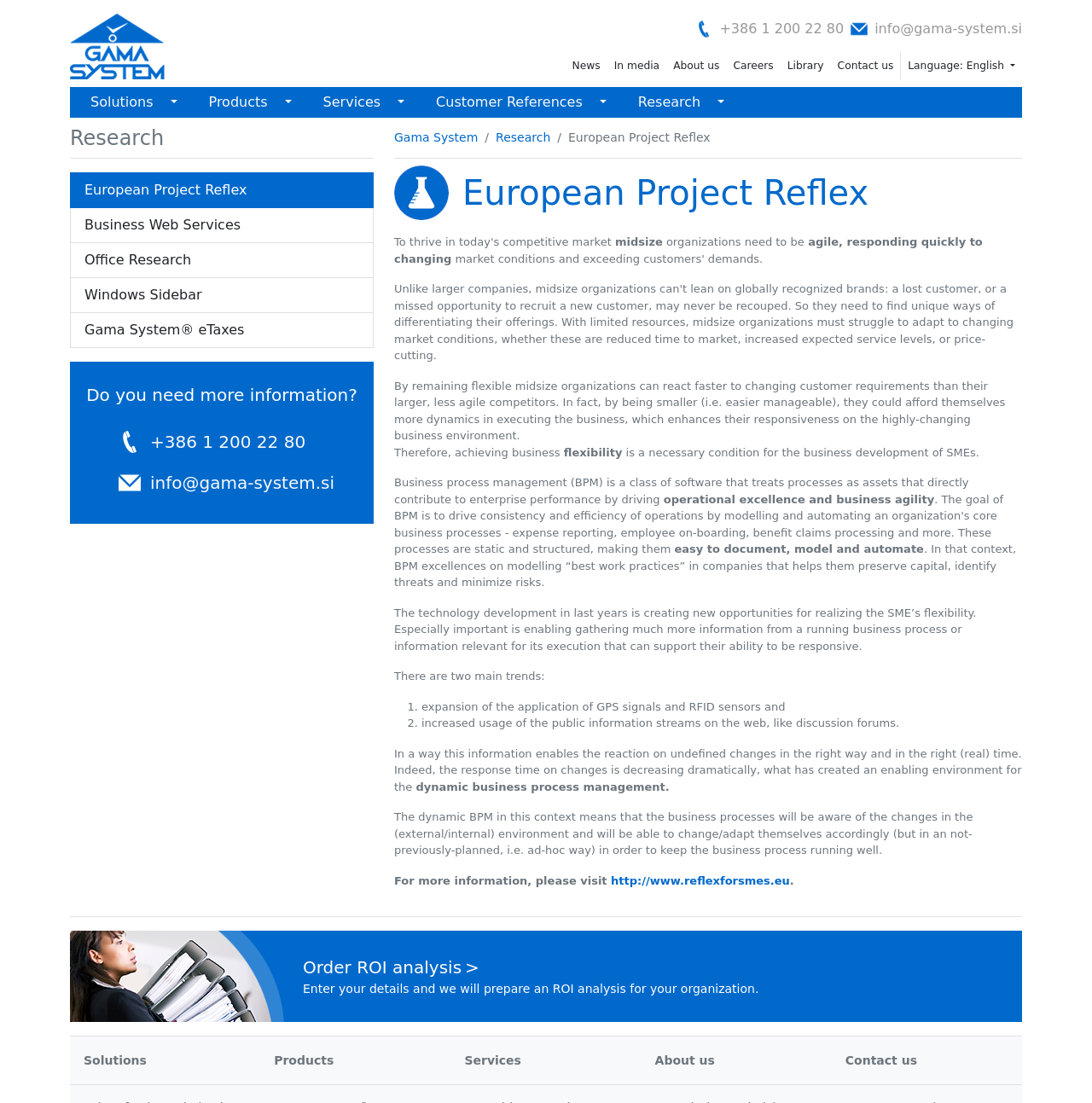Identify the bounding box coordinates of the clickable region necessary to fulfill the following instruction: "Enter phone number in the '+386 1 200 22 80' link". The bounding box coordinates should be four float numbers between 0 and 1, i.e., [left, top, right, bottom].

[0.659, 0.017, 0.773, 0.036]